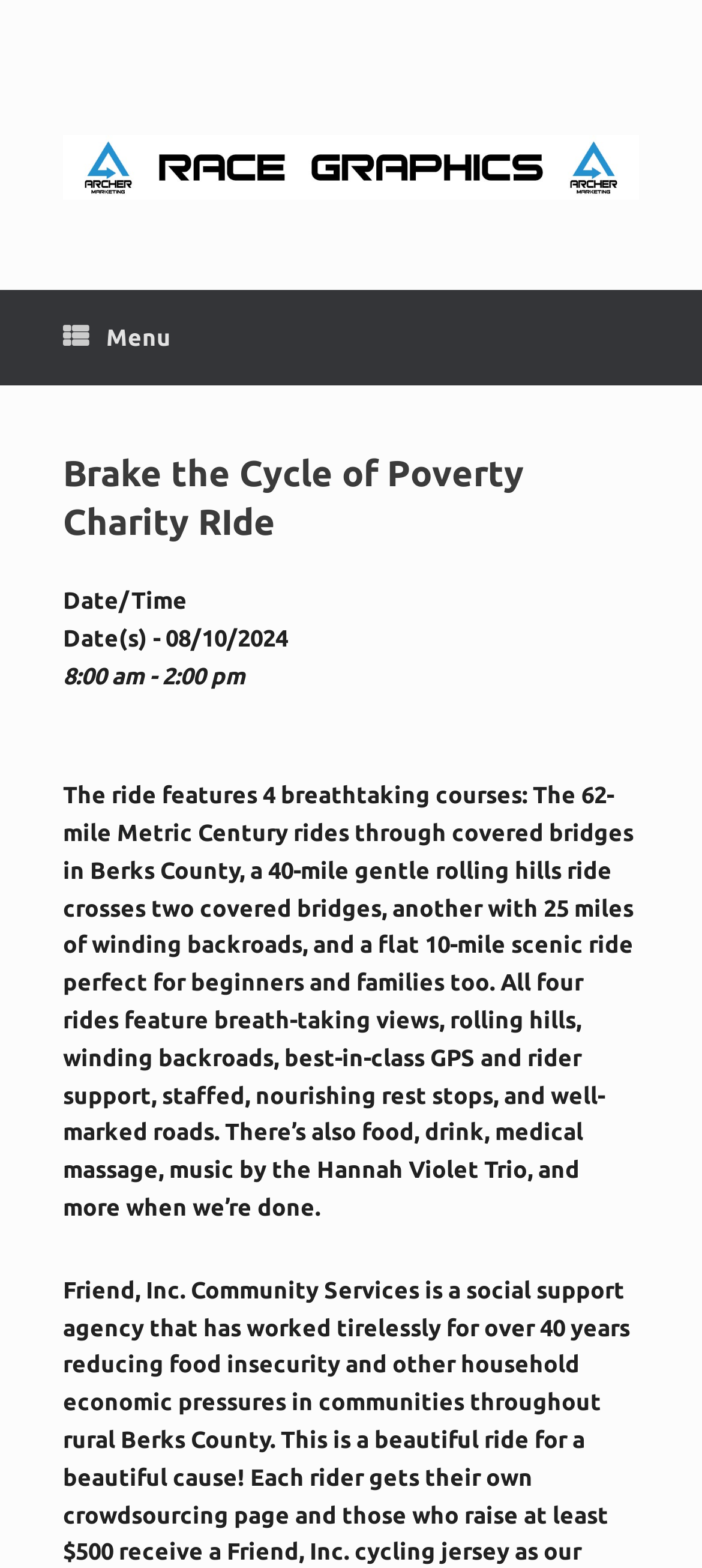How many ride courses are featured?
Analyze the image and provide a thorough answer to the question.

I determined the answer by reading the text description of the ride, which mentions '4 breathtaking courses'.